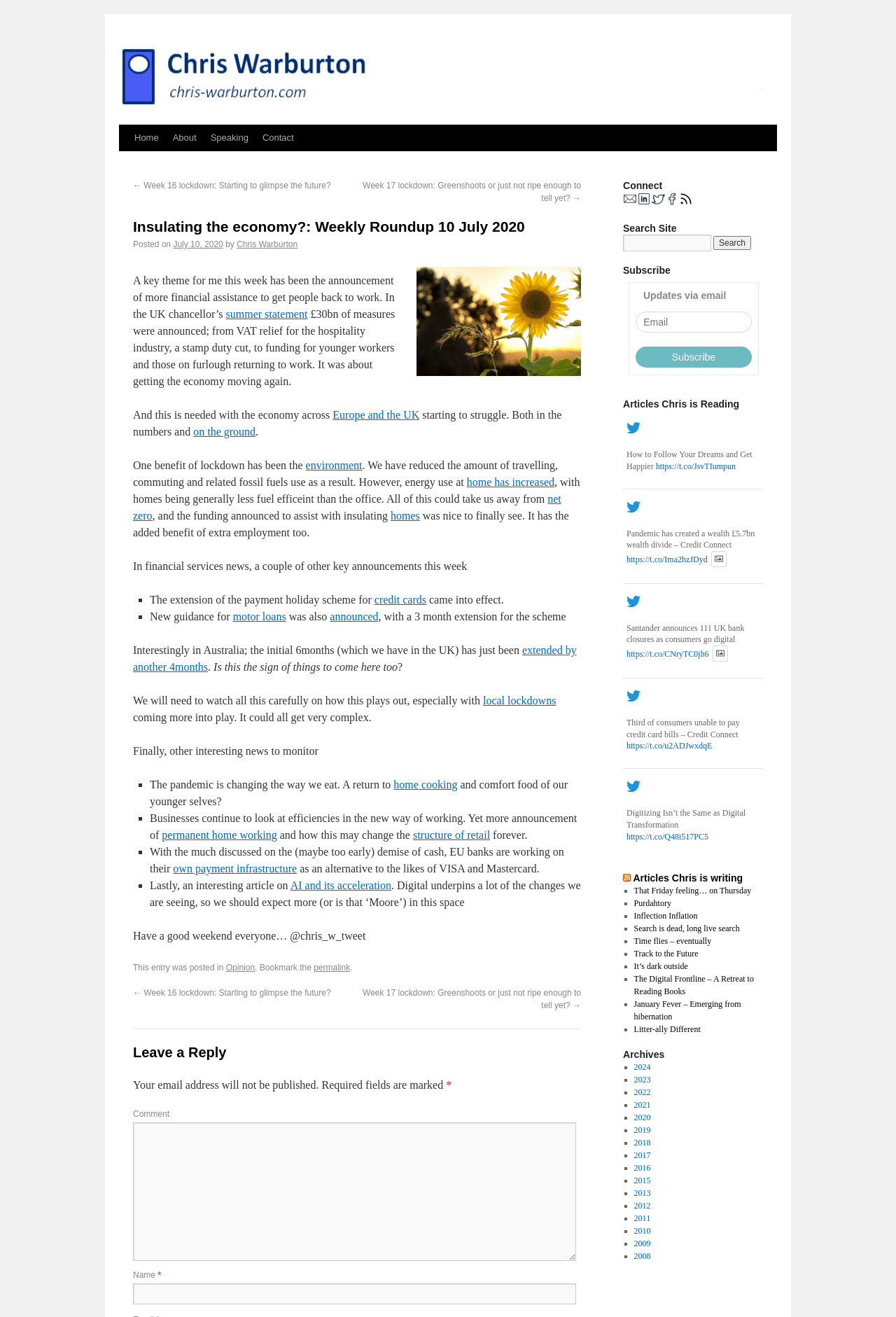Locate the bounding box of the UI element based on this description: "motor loans". Provide four float numbers between 0 and 1 as [left, top, right, bottom].

[0.26, 0.464, 0.319, 0.473]